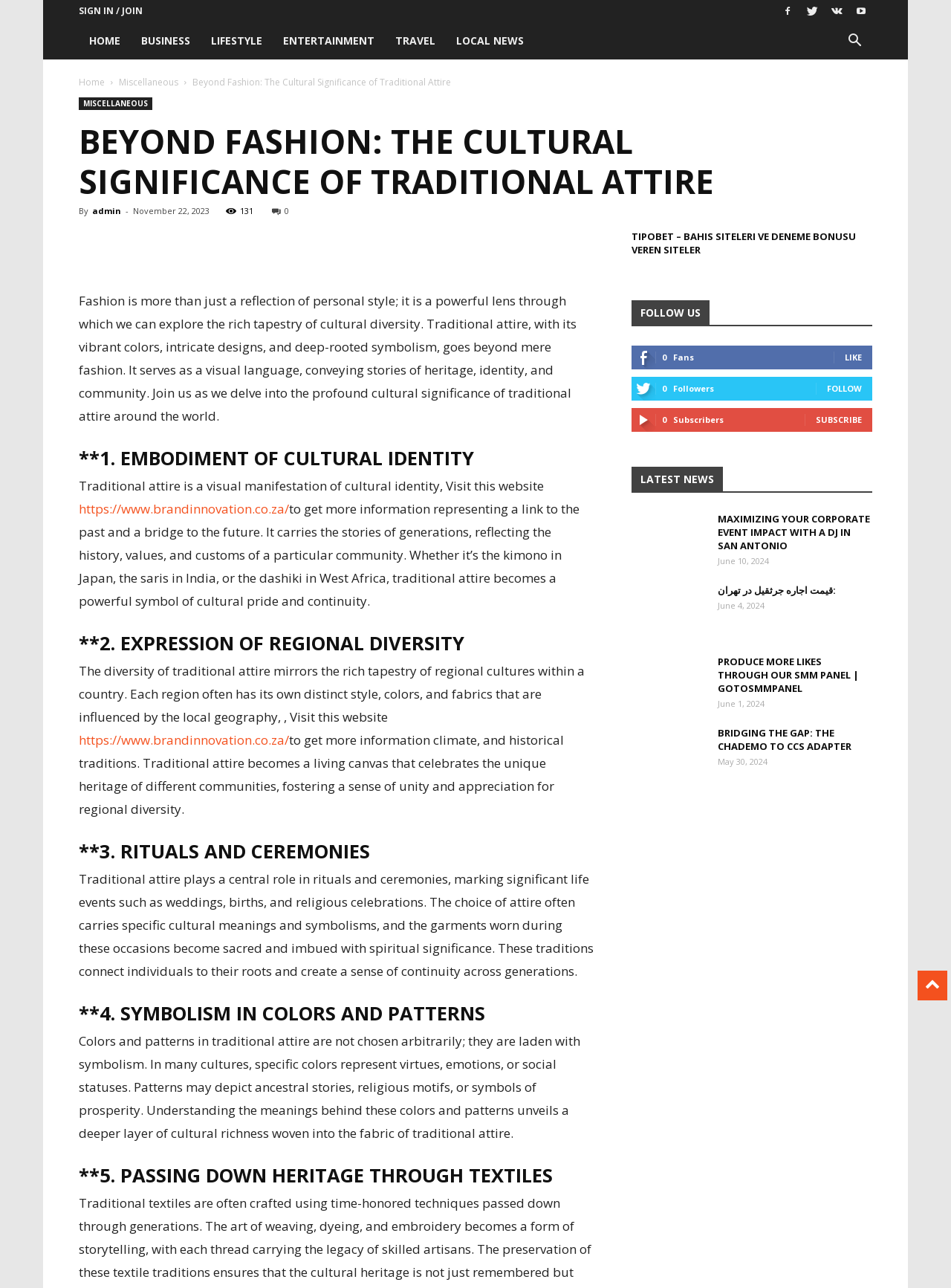Find and specify the bounding box coordinates that correspond to the clickable region for the instruction: "Read the latest news 'MAXIMIZING YOUR CORPORATE EVENT IMPACT WITH A DJ IN SAN ANTONIO'".

[0.755, 0.398, 0.917, 0.429]